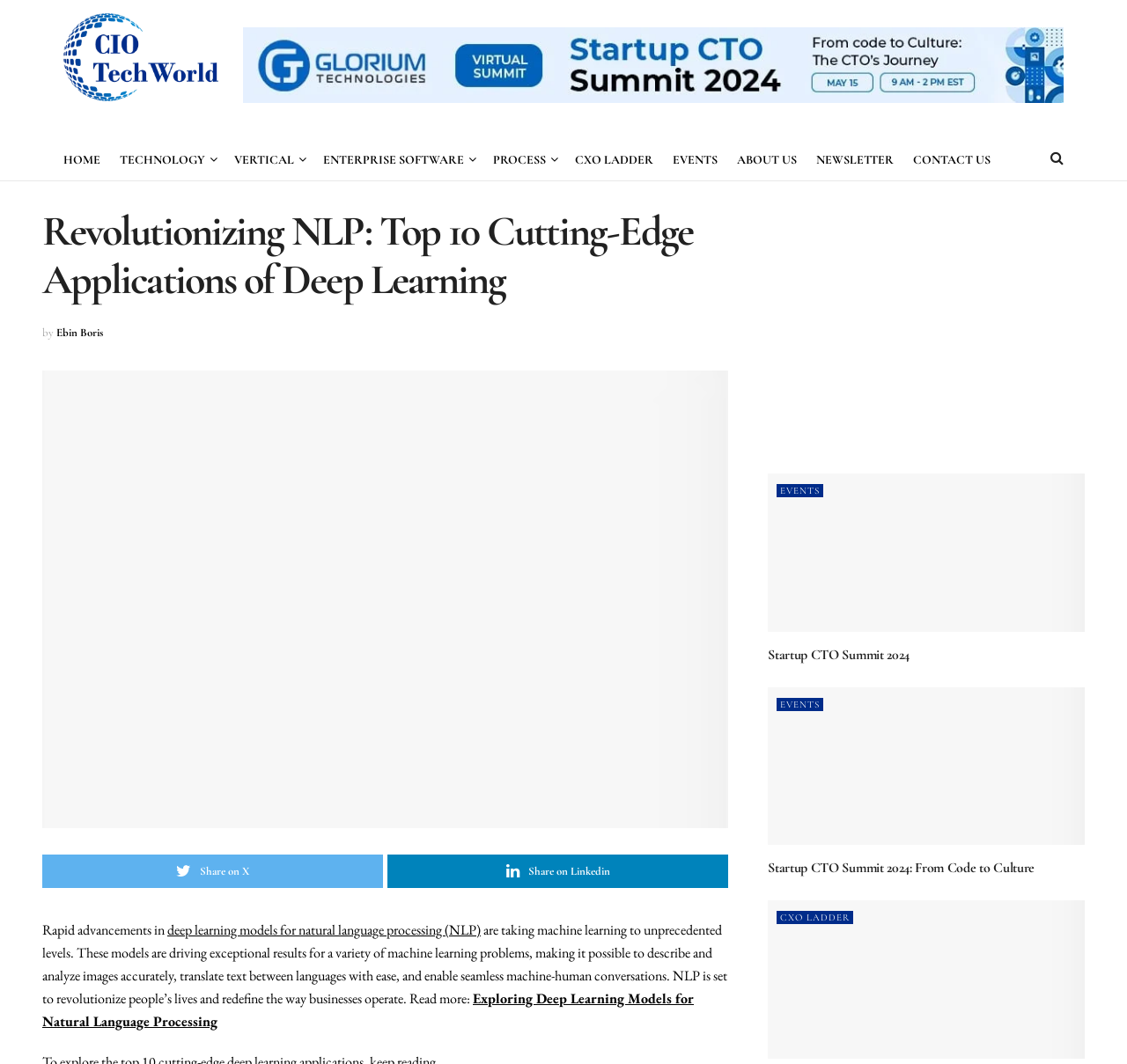Locate the bounding box coordinates of the region to be clicked to comply with the following instruction: "Explore the EVENTS section". The coordinates must be four float numbers between 0 and 1, in the form [left, top, right, bottom].

[0.689, 0.455, 0.731, 0.468]